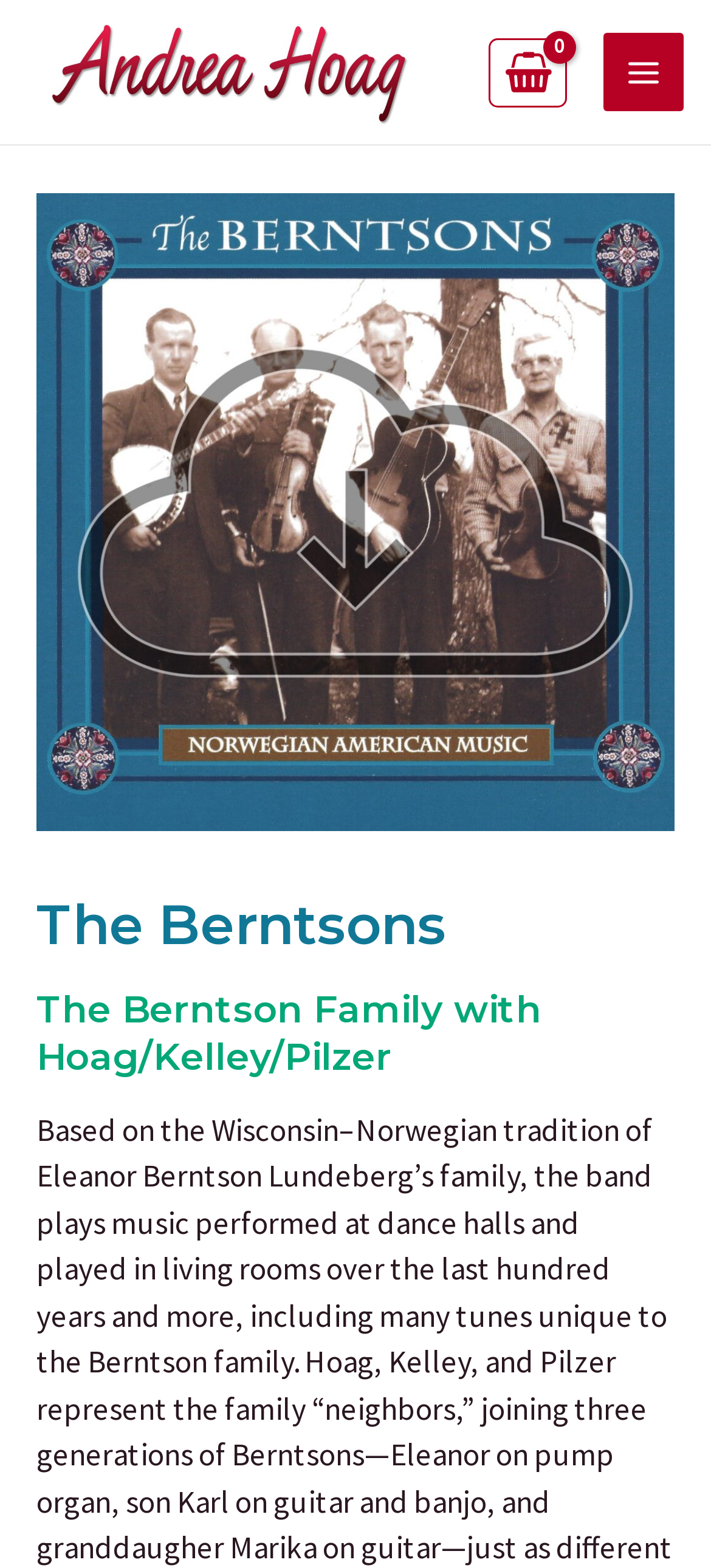Please give a succinct answer to the question in one word or phrase:
How many headings are on the webpage?

2